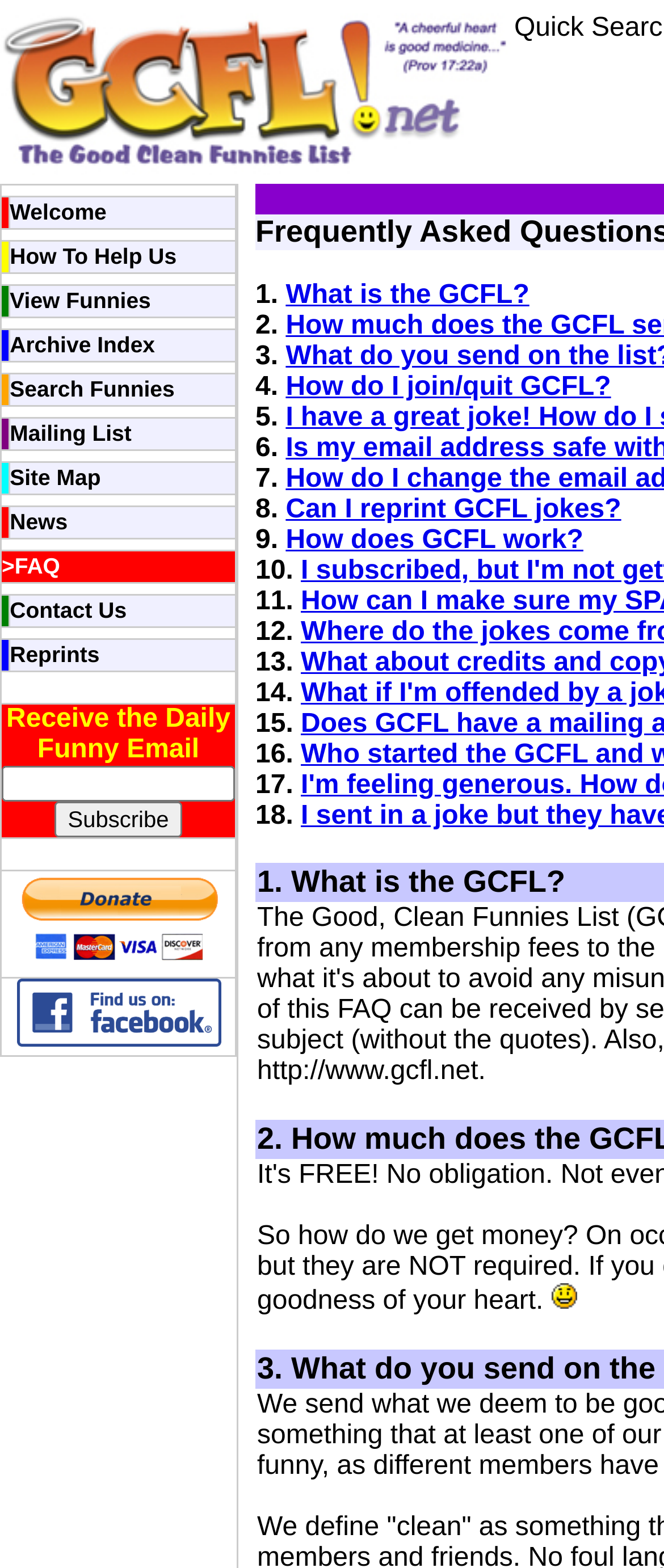What is the last link in the table? Look at the image and give a one-word or short phrase answer.

FAQ